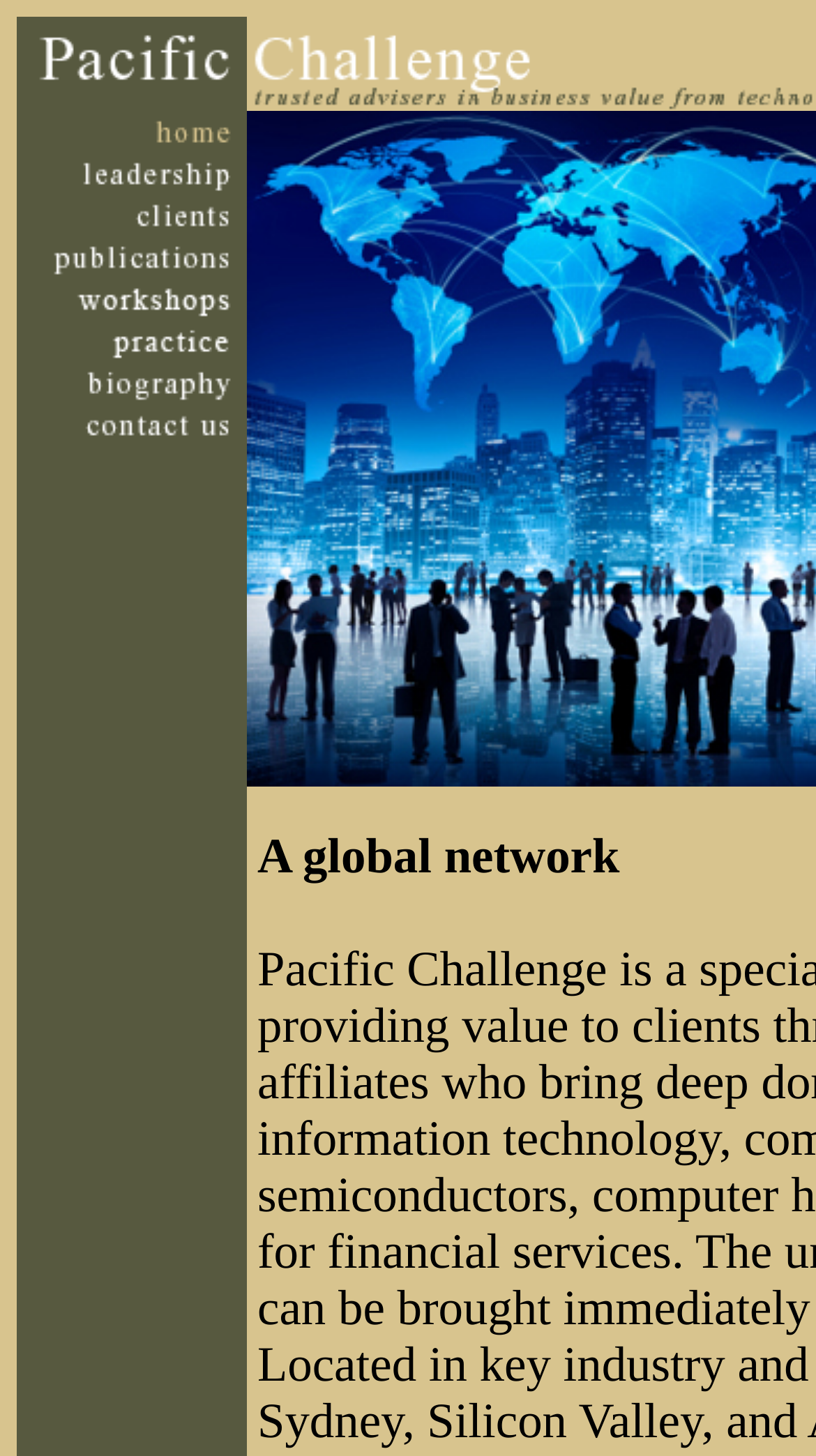Are there any images on the webpage?
From the image, provide a succinct answer in one word or a short phrase.

yes